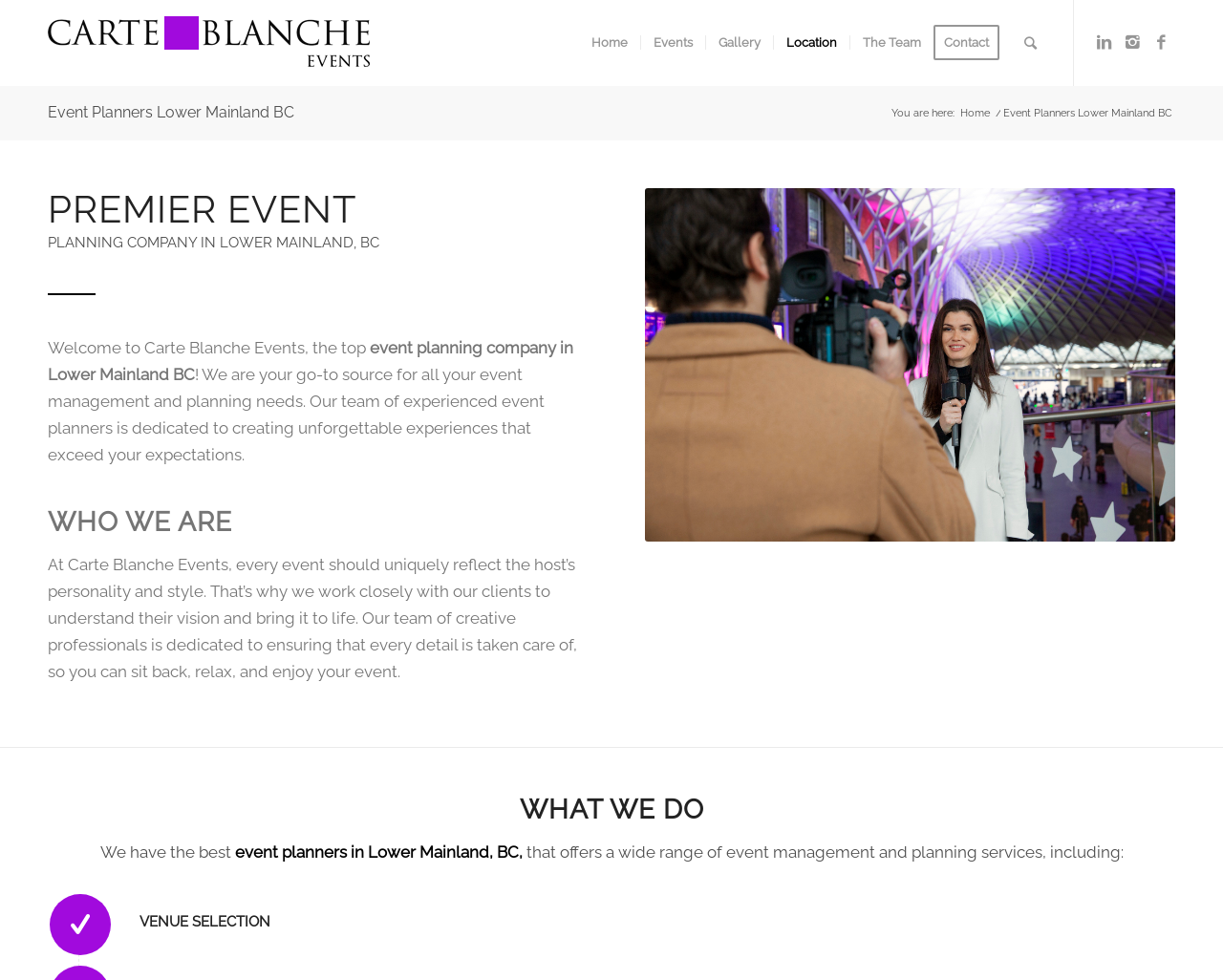What is the location of their operation?
Use the image to answer the question with a single word or phrase.

Lower Mainland, BC